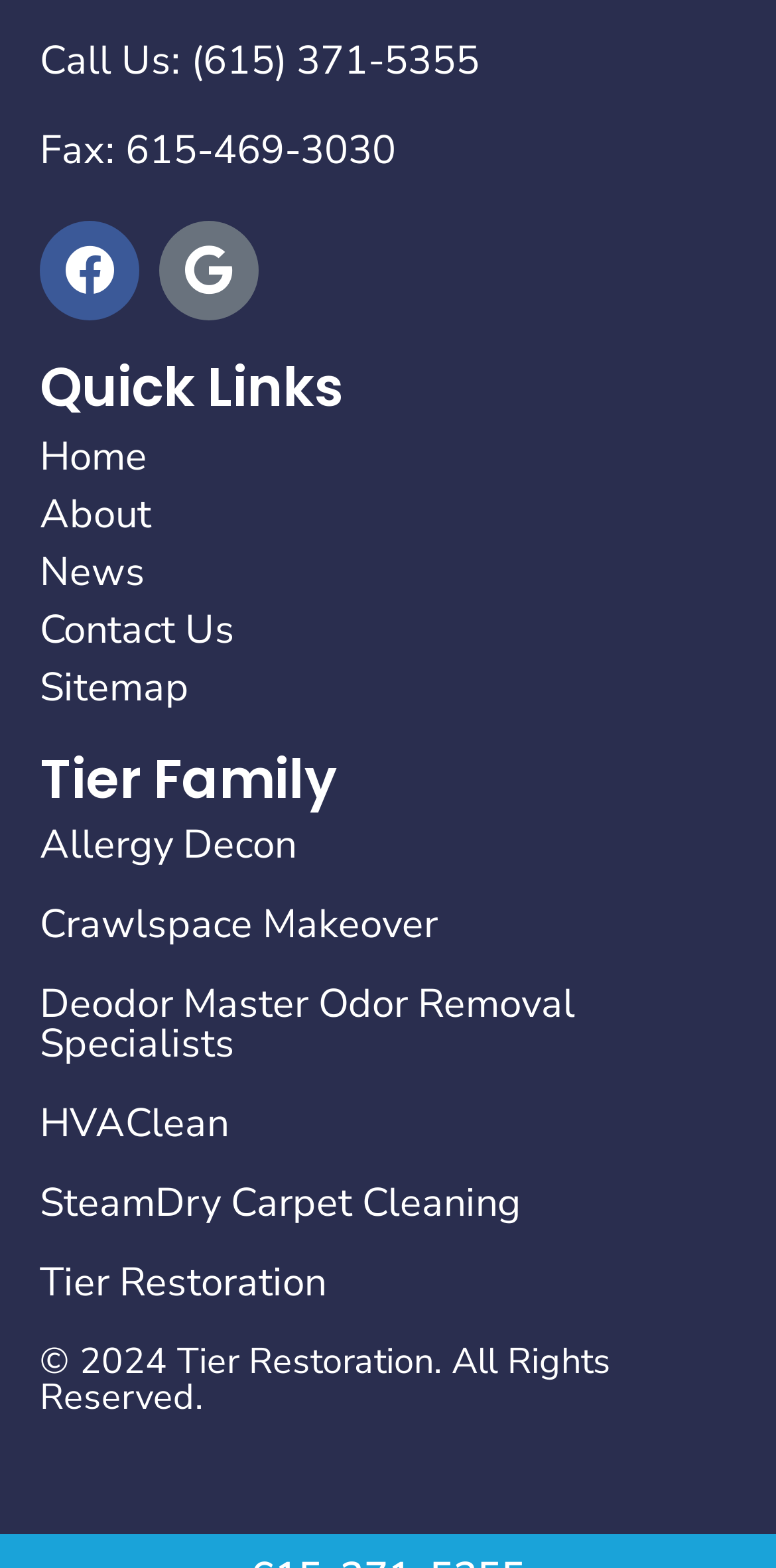Based on the image, provide a detailed response to the question:
What year is the copyright for?

The copyright information is located at the bottom of the webpage, in a static text element with the OCR text '© 2024 Tier Restoration. All Rights Reserved'. The year mentioned is 2024.